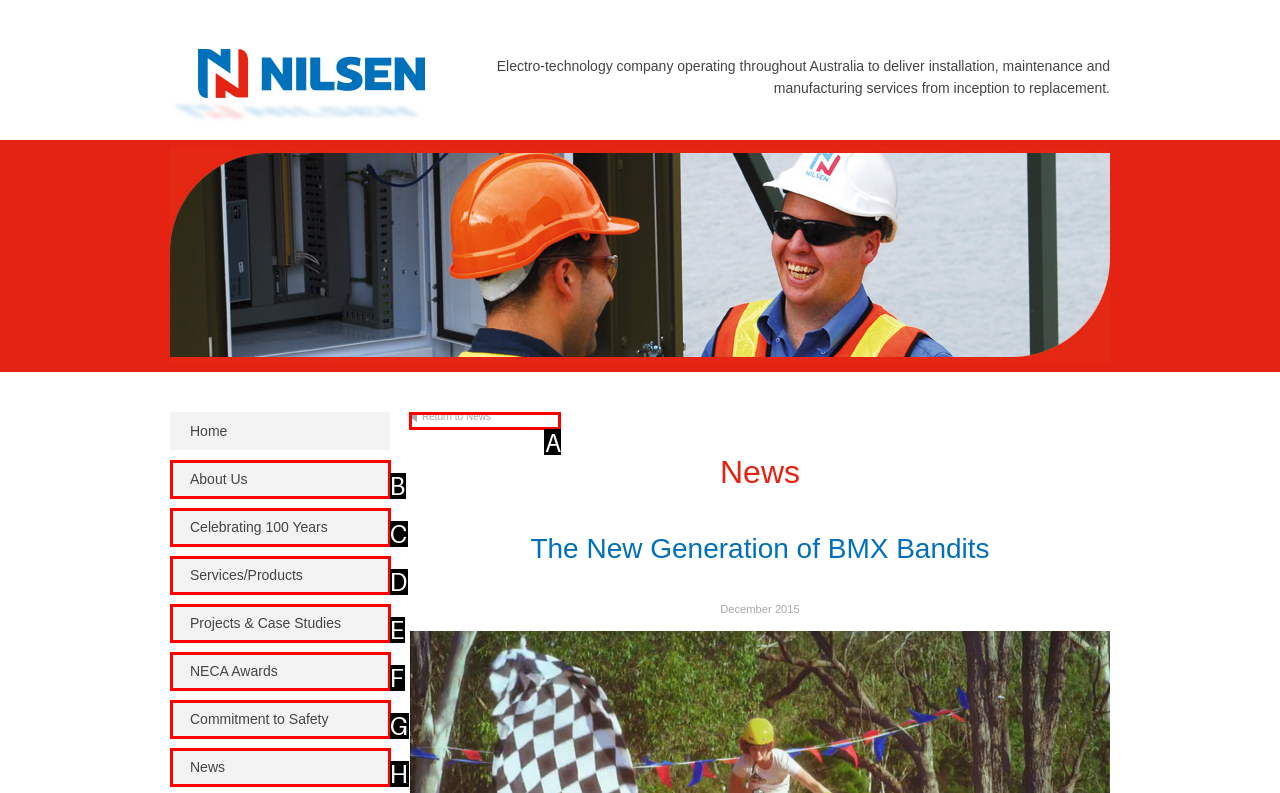To achieve the task: Return to News, indicate the letter of the correct choice from the provided options.

A